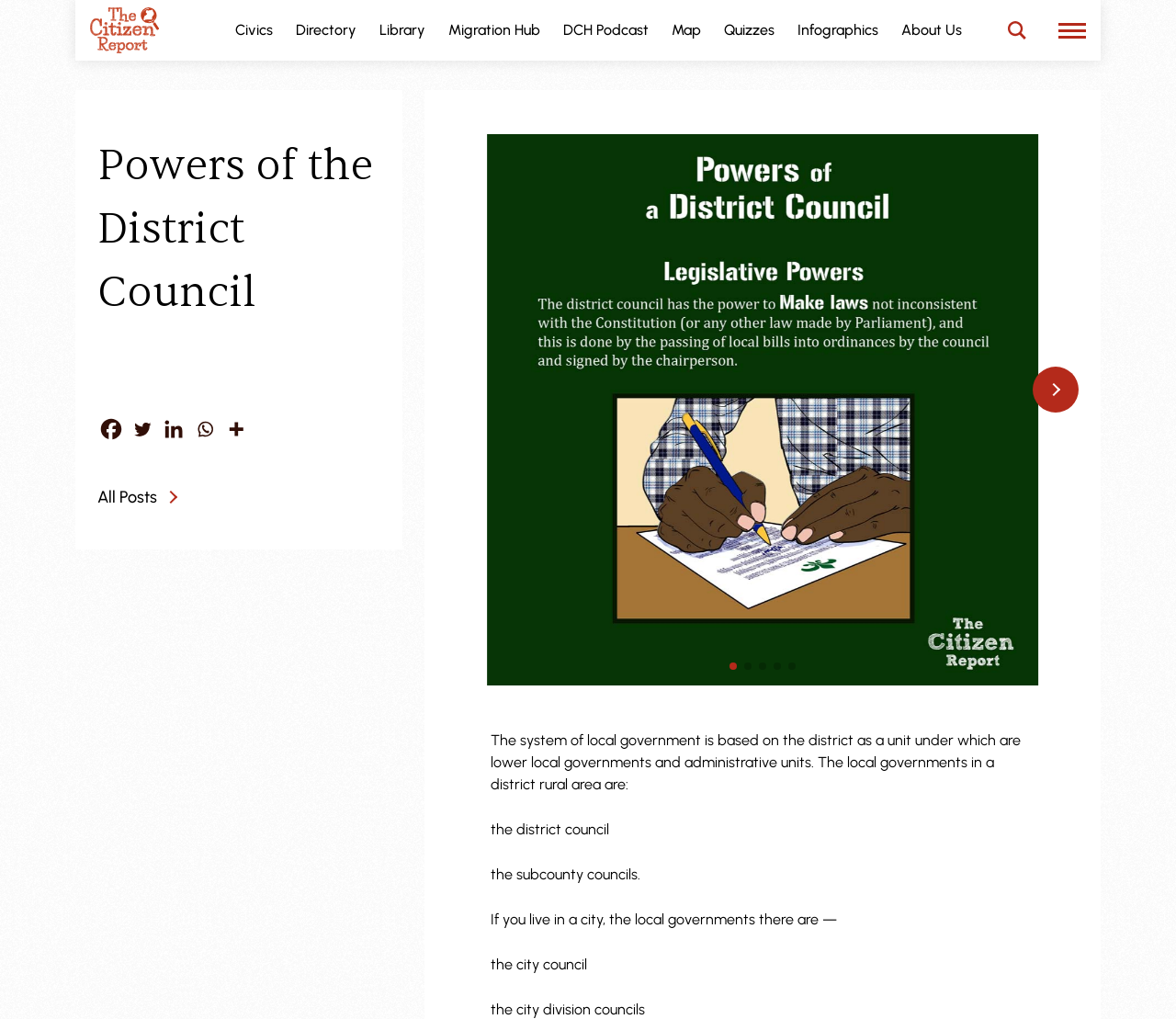Please identify the bounding box coordinates of the clickable element to fulfill the following instruction: "Click on the Facebook link". The coordinates should be four float numbers between 0 and 1, i.e., [left, top, right, bottom].

[0.083, 0.408, 0.106, 0.435]